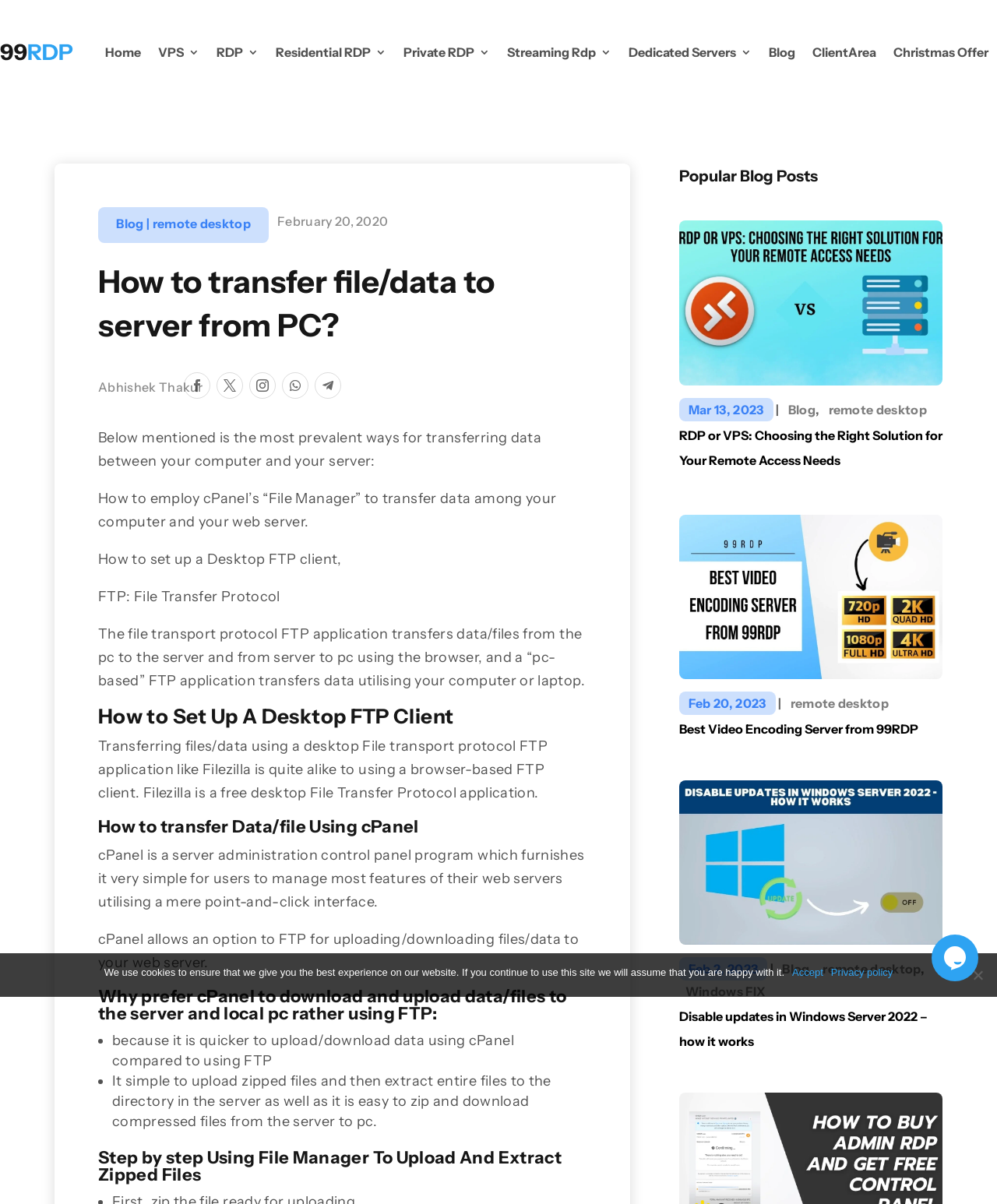What is the main heading displayed on the webpage? Please provide the text.

How to transfer file/data to server from PC?